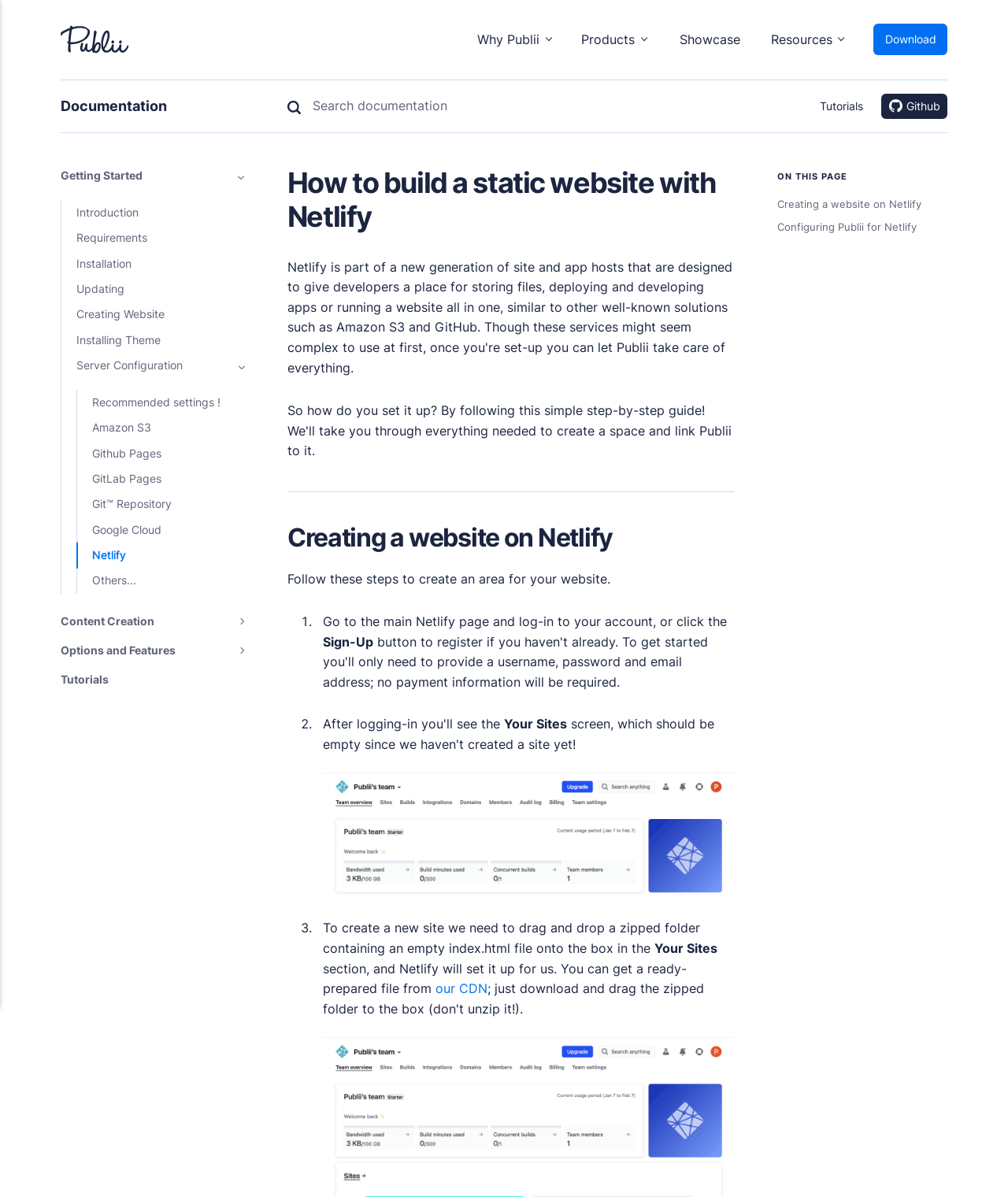From the webpage screenshot, identify the region described by Options and Features. Provide the bounding box coordinates as (top-left x, top-left y, bottom-right x, bottom-right y), with each value being a floating point number between 0 and 1.

[0.06, 0.533, 0.243, 0.554]